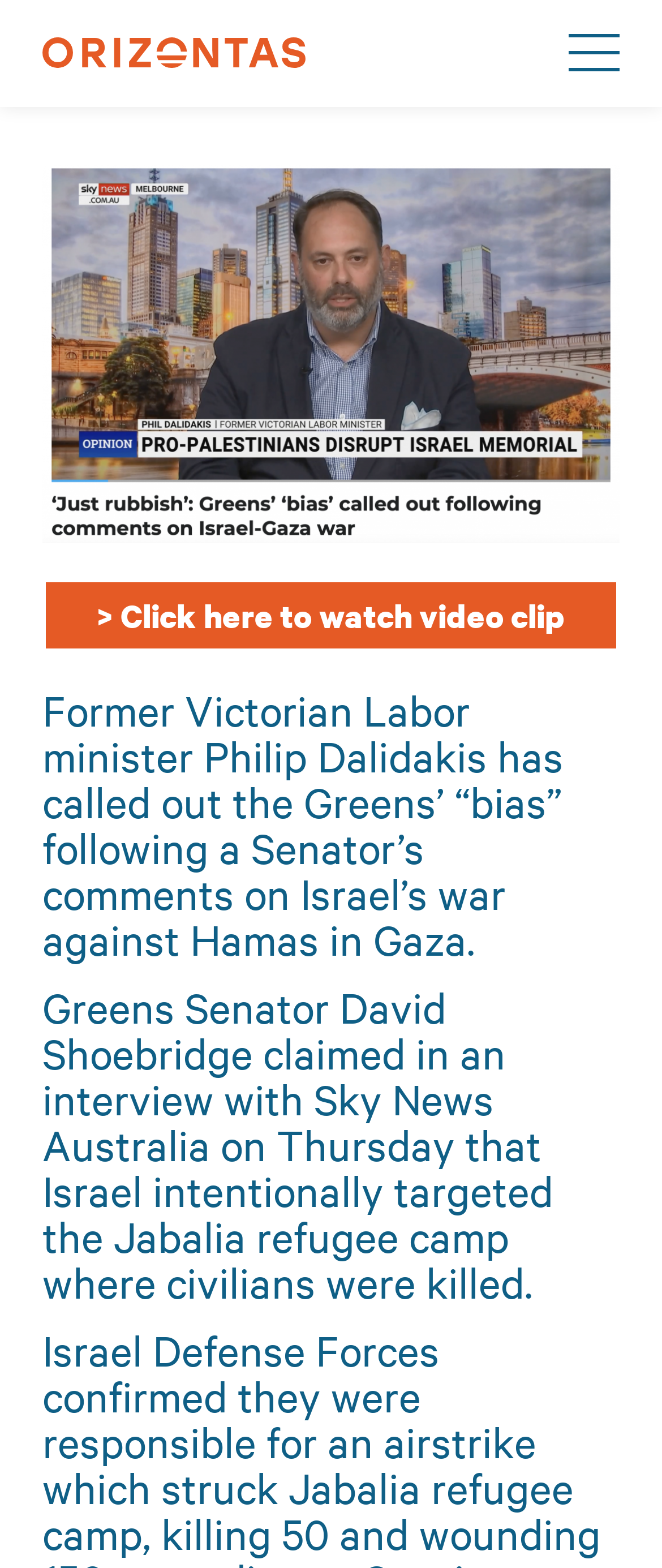Please answer the following question using a single word or phrase: 
What is the name of the news organization mentioned?

Sky News Australia